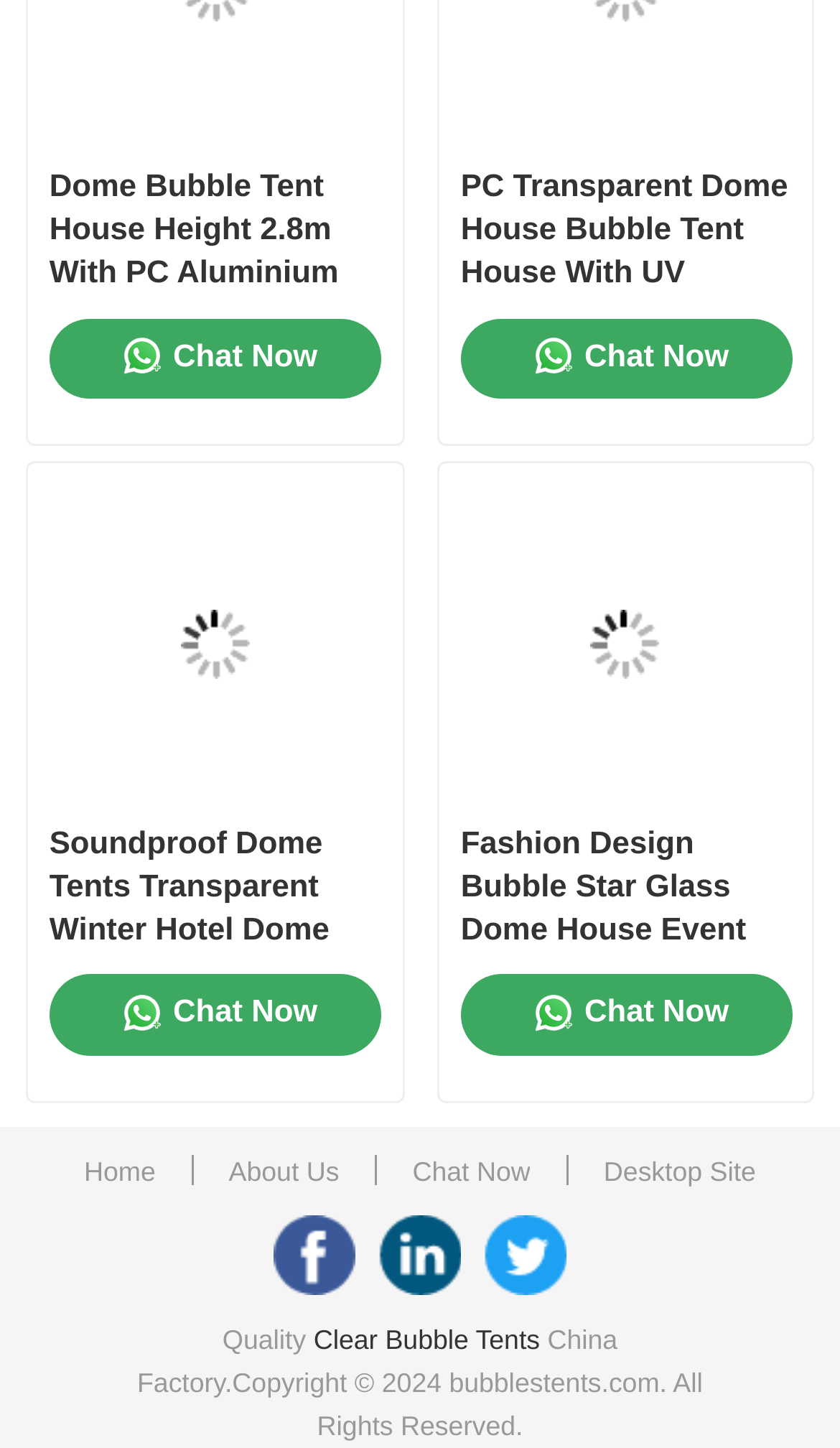With reference to the screenshot, provide a detailed response to the question below:
How many navigation links are at the top?

I counted the number of links at the top of the webpage, starting from 'Home' to 'Videos', and found 11 links.